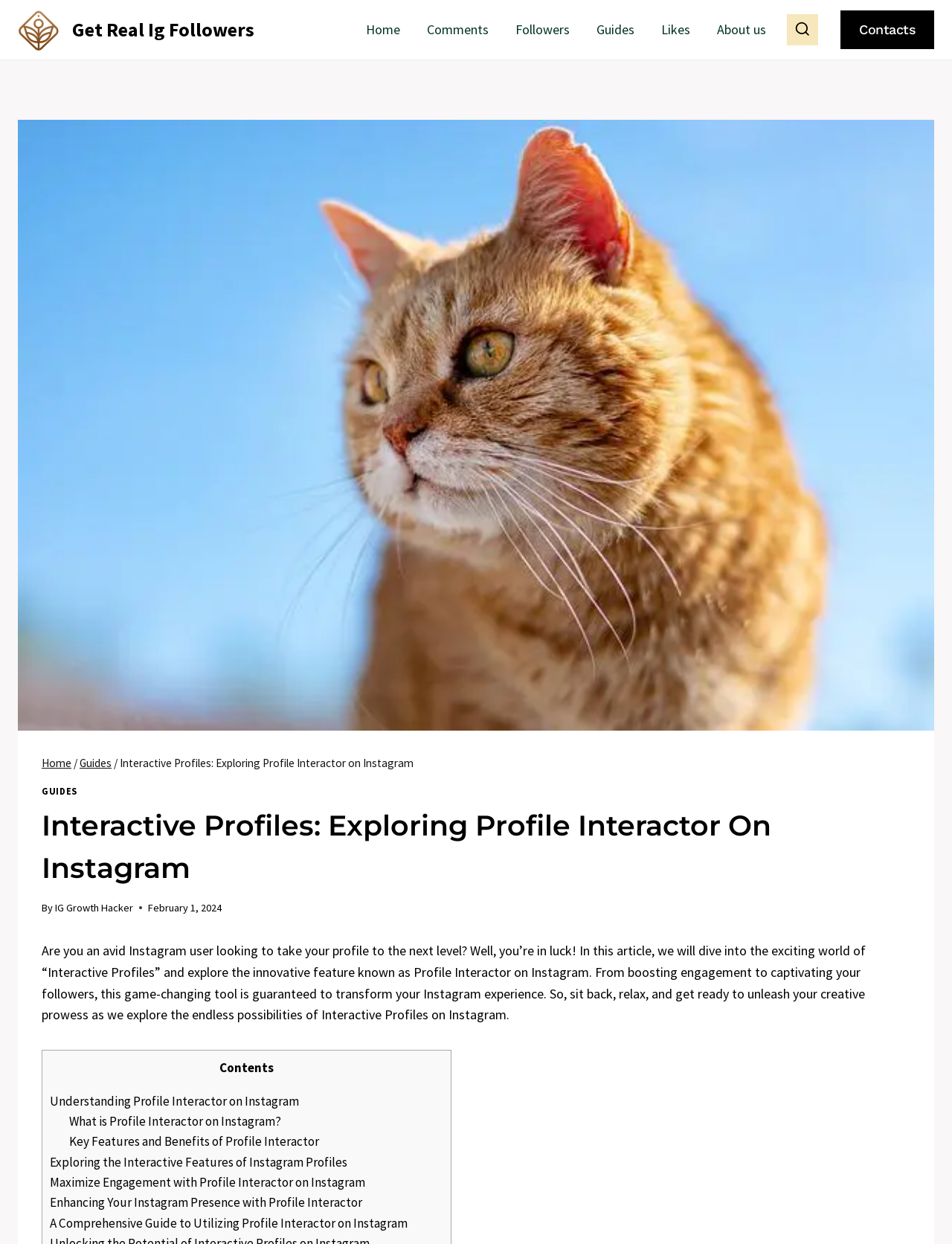Can you extract the headline from the webpage for me?

Interactive Profiles: Exploring Profile Interactor On Instagram